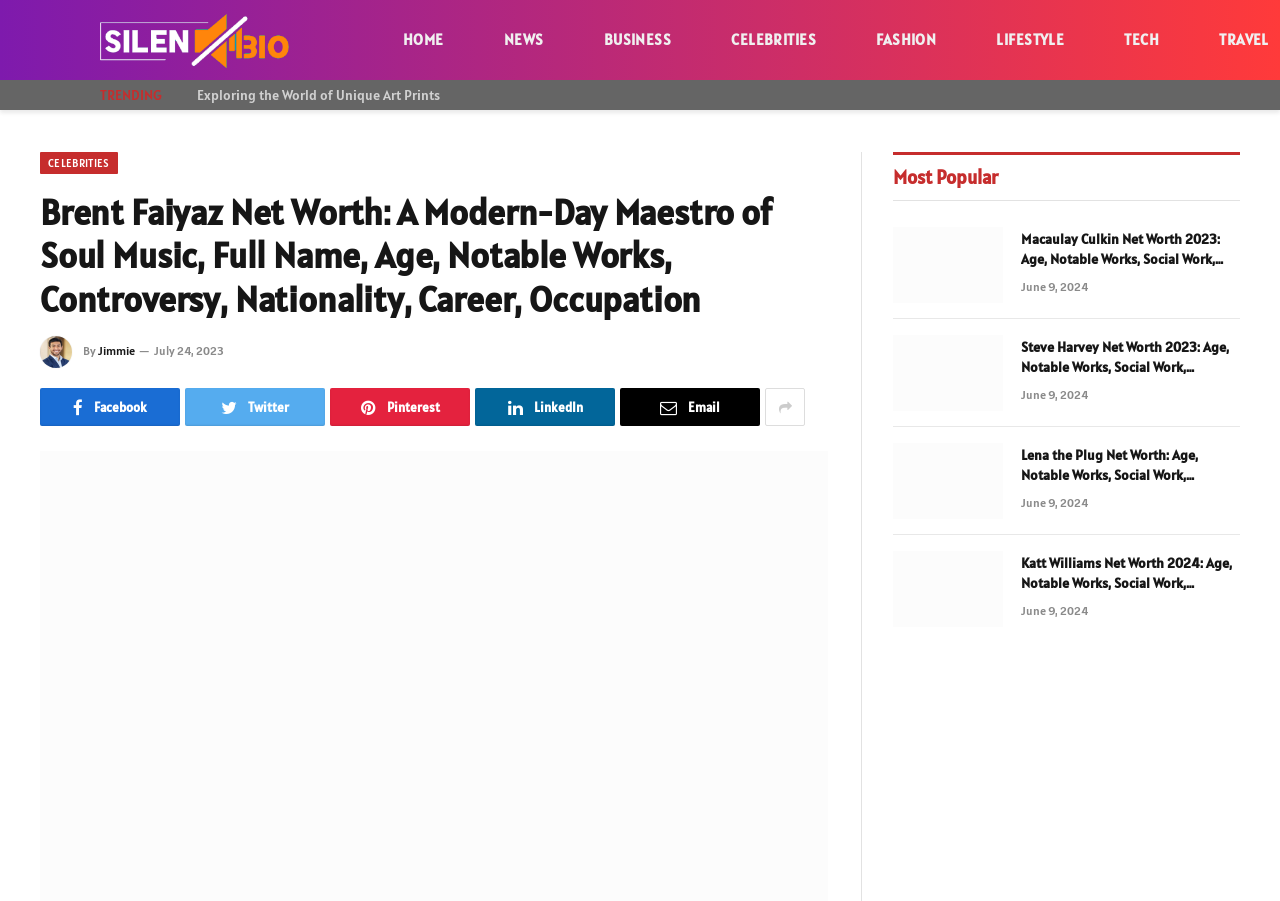Please provide a comprehensive answer to the question based on the screenshot: What is the date of the 'Lena the Plug Net Worth' article?

The 'Lena the Plug Net Worth' article contains a time element with the text 'June 9, 2024', which indicates the date of the article.